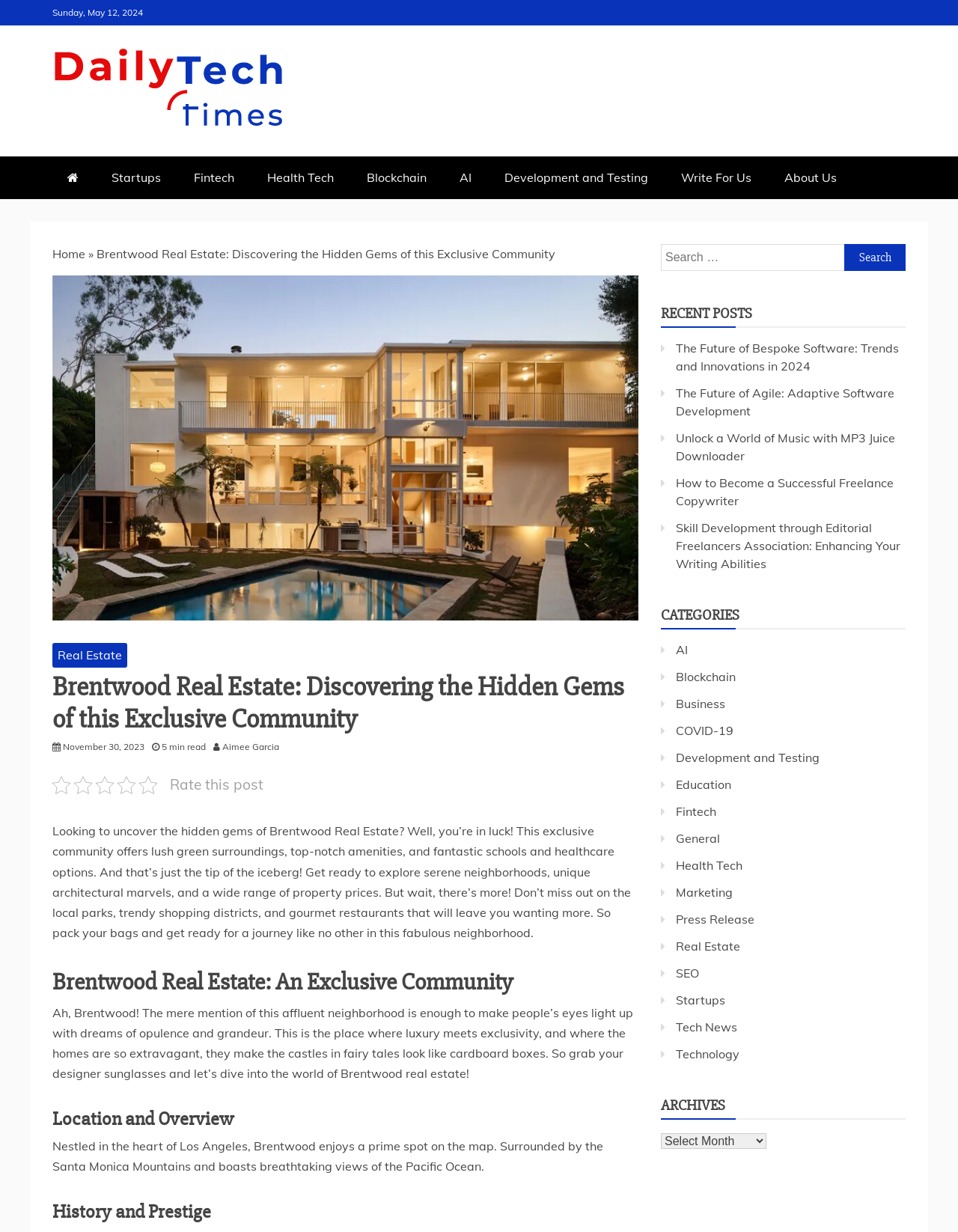Given the description "Aimee Garcia", determine the bounding box of the corresponding UI element.

[0.232, 0.602, 0.299, 0.611]